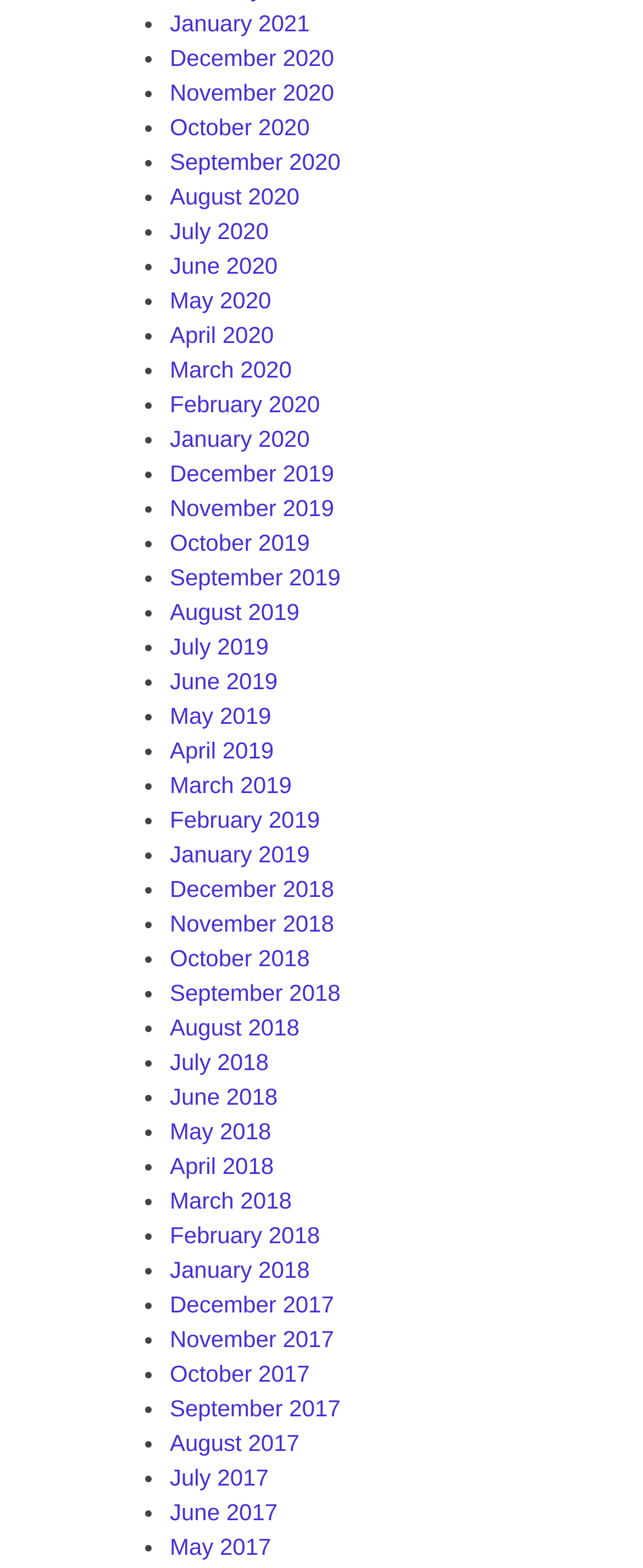Please identify the bounding box coordinates of the clickable region that I should interact with to perform the following instruction: "Click on January 2021". The coordinates should be expressed as four float numbers between 0 and 1, i.e., [left, top, right, bottom].

[0.264, 0.006, 0.482, 0.023]